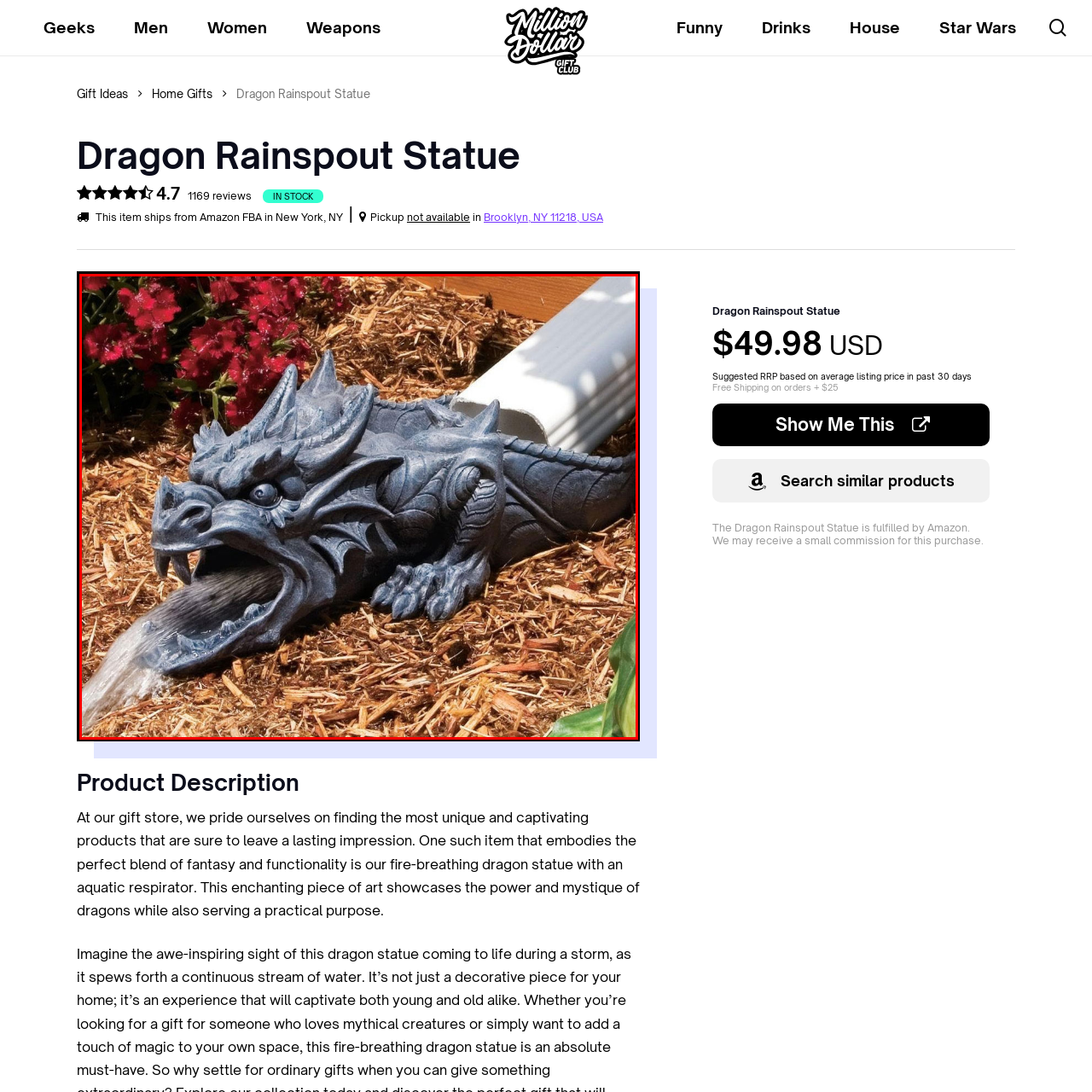Craft an in-depth description of the visual elements captured within the red box.

The image showcases a beautifully crafted Dragon Rainspout Statue, elegantly designed to enhance any garden or outdoor setting. This decorative piece features a fierce dragon with intricate details, including a textured body, prominent horns, and expressive eyes, making it a captivating focal point. 

Water flows gracefully from the dragon's open mouth, channeling down into the ground below, while the statue is positioned amidst a natural setting, surrounded by mulch and vibrant red flowers. The combination of the dragon and the floral backdrop creates a striking contrast, adding a touch of whimsy and fantasy to the landscape. Ideal for homeowners seeking a unique and functional accent, this rainspout statue not only serves a practical purpose but also brings an enchanting charm to your outdoor decor.